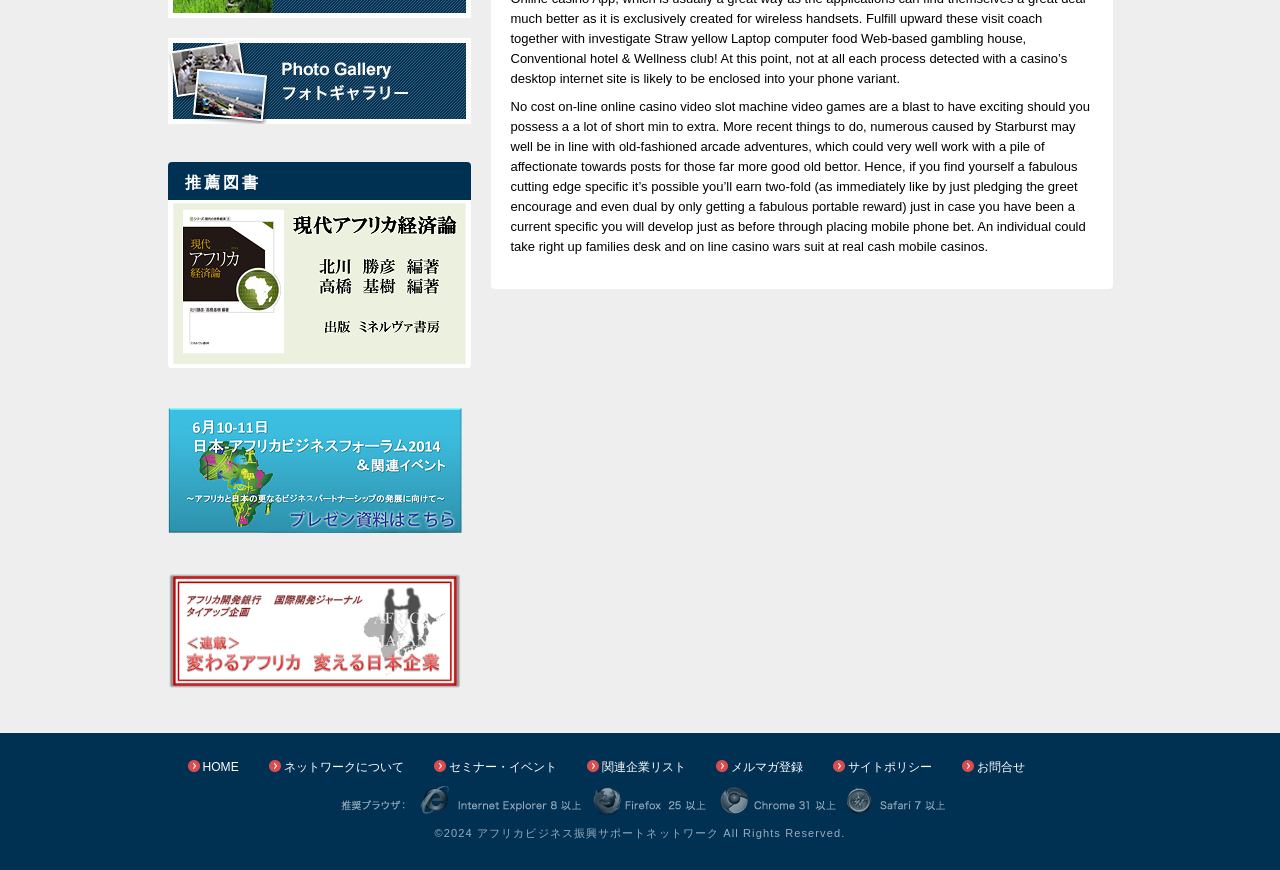Locate the bounding box of the UI element with the following description: "サイトポリシー".

[0.662, 0.873, 0.728, 0.889]